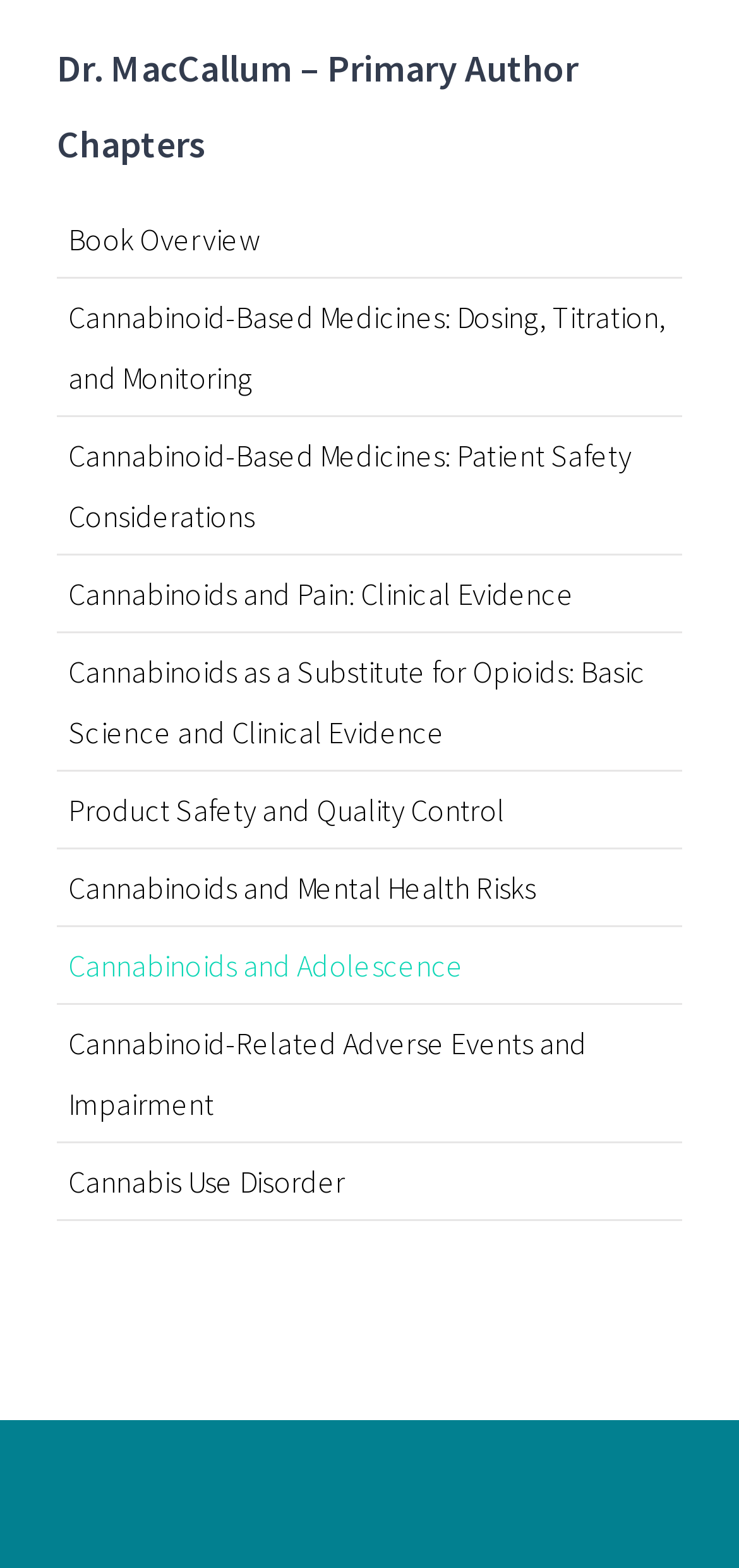Please locate the UI element described by "Book Overview" and provide its bounding box coordinates.

[0.092, 0.14, 0.352, 0.165]